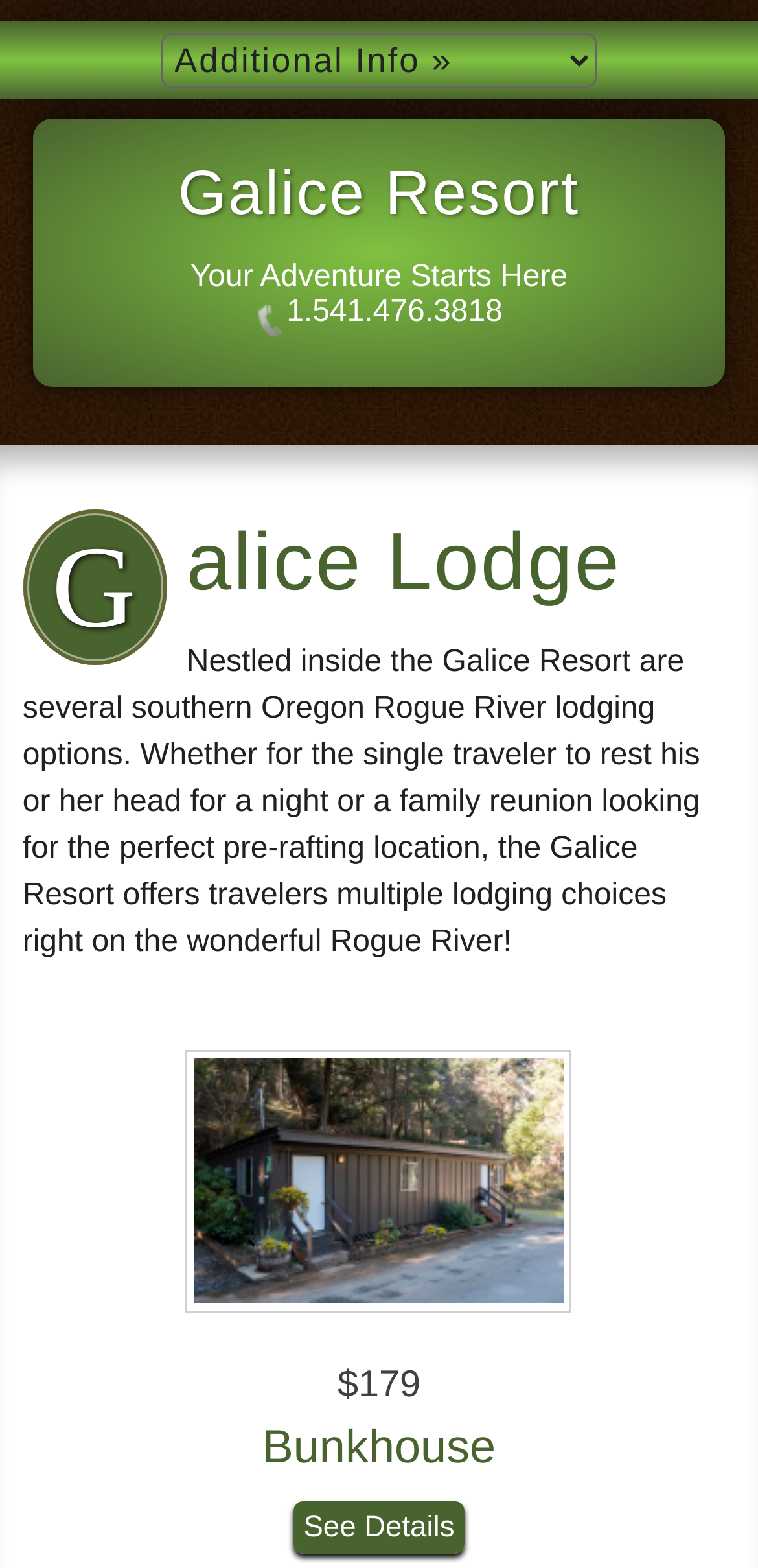Respond with a single word or phrase to the following question:
What is the phone number of the resort?

1.541.476.3818